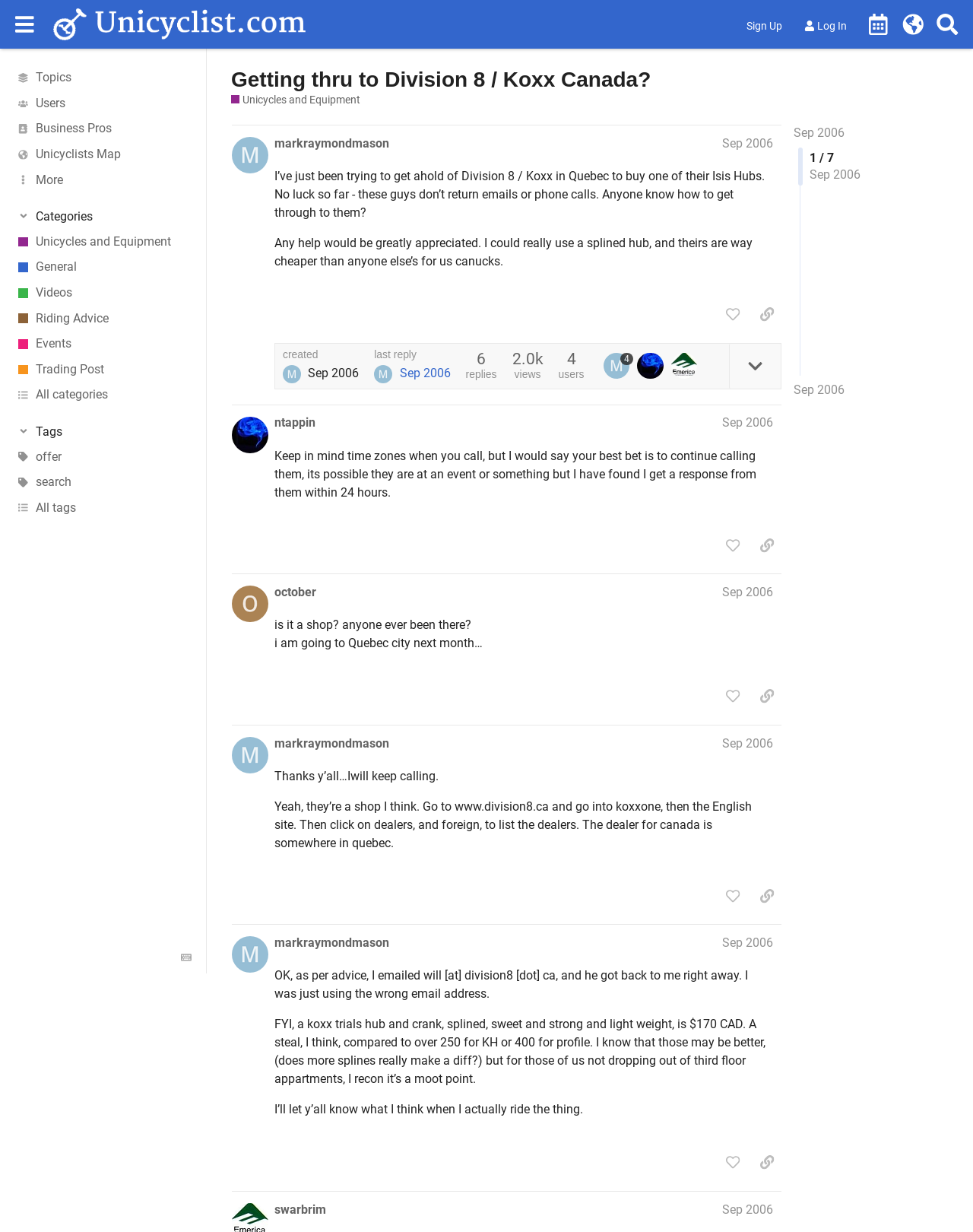Identify the bounding box coordinates for the UI element described as follows: Unicycles and Equipment. Use the format (top-left x, top-left y, bottom-right x, bottom-right y) and ensure all values are floating point numbers between 0 and 1.

[0.0, 0.186, 0.212, 0.207]